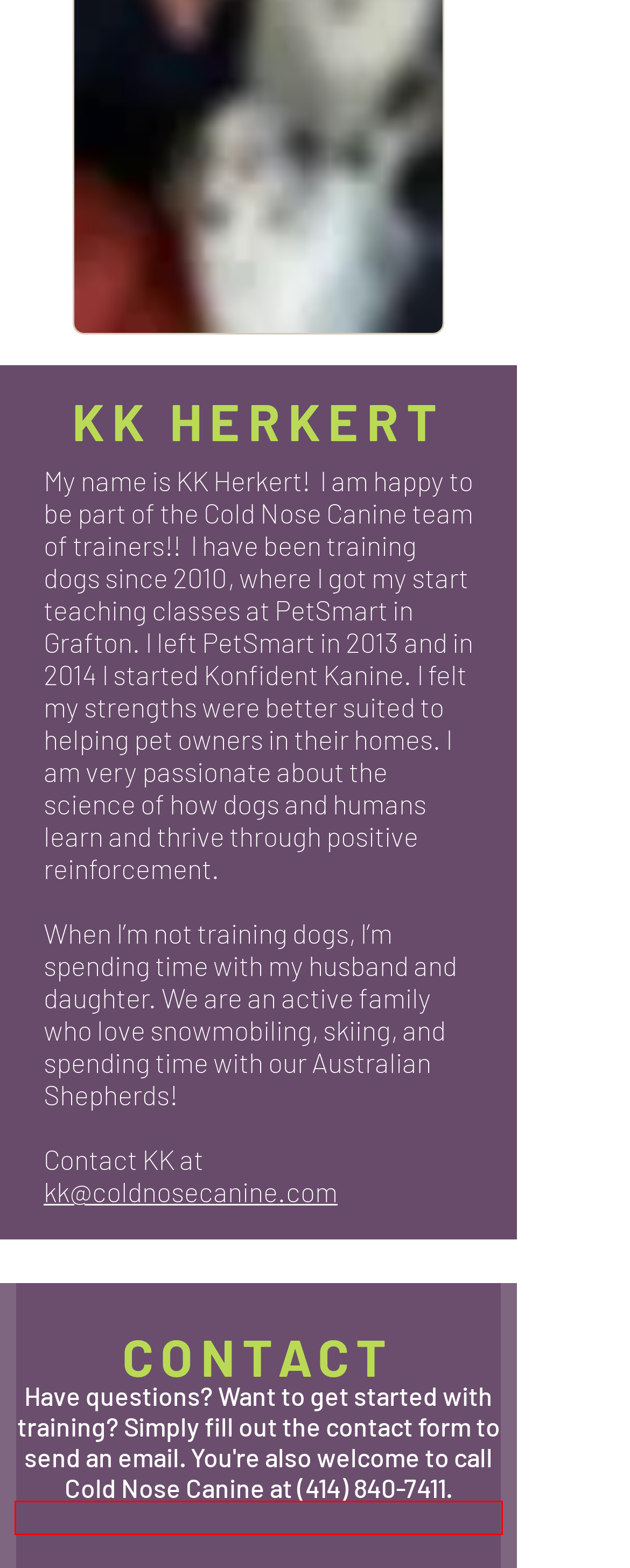The screenshot you have been given contains a UI element surrounded by a red rectangle. Use OCR to read and extract the text inside this red rectangle.

Have questions? Want to get started with training? Simply fill out the contact form to send an email. You're also welcome to call Cold Nose Canine at (414) 840-7411.